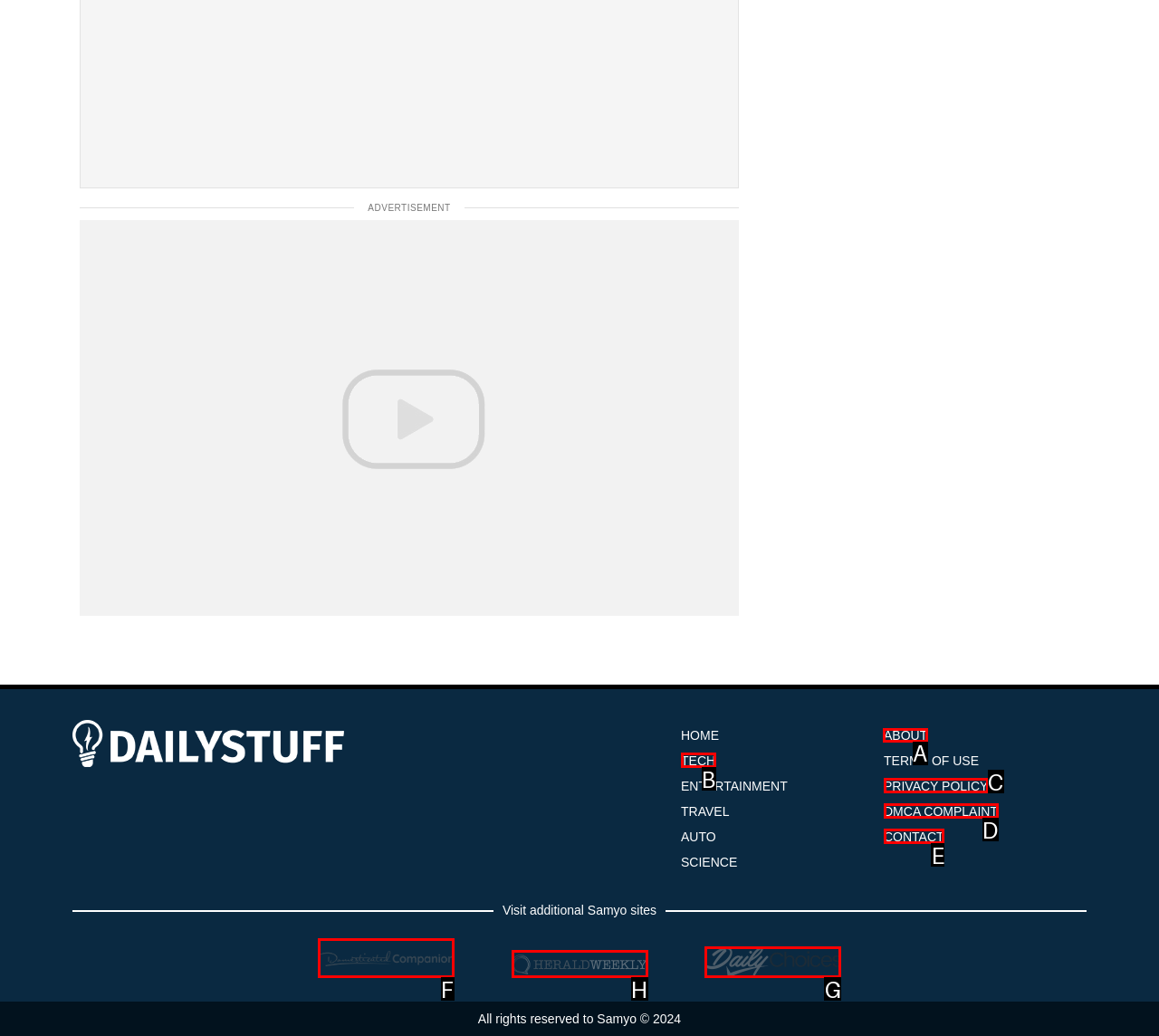Identify the correct HTML element to click for the task: go to ABOUT page. Provide the letter of your choice.

A